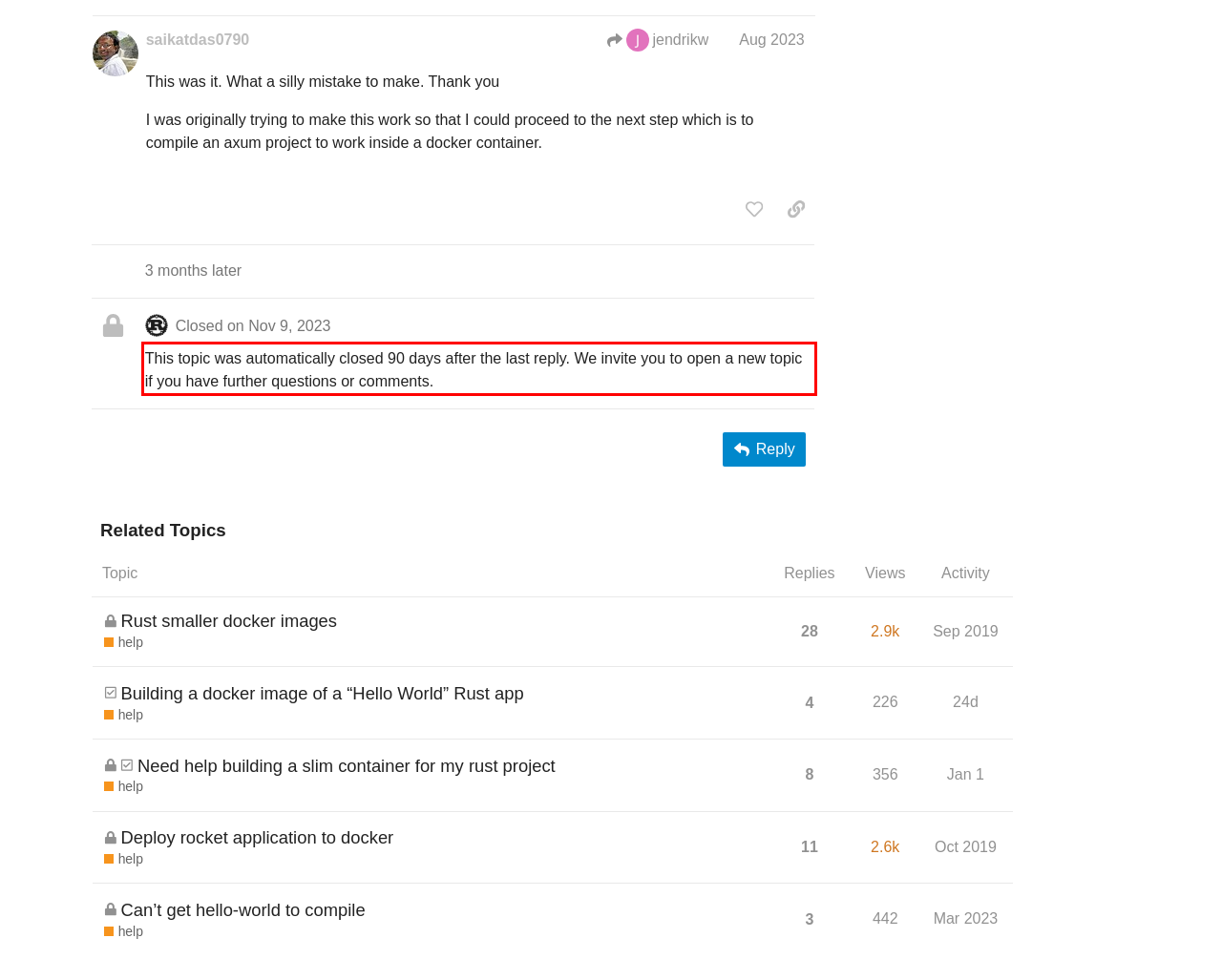Identify the text within the red bounding box on the webpage screenshot and generate the extracted text content.

This topic was automatically closed 90 days after the last reply. We invite you to open a new topic if you have further questions or comments.